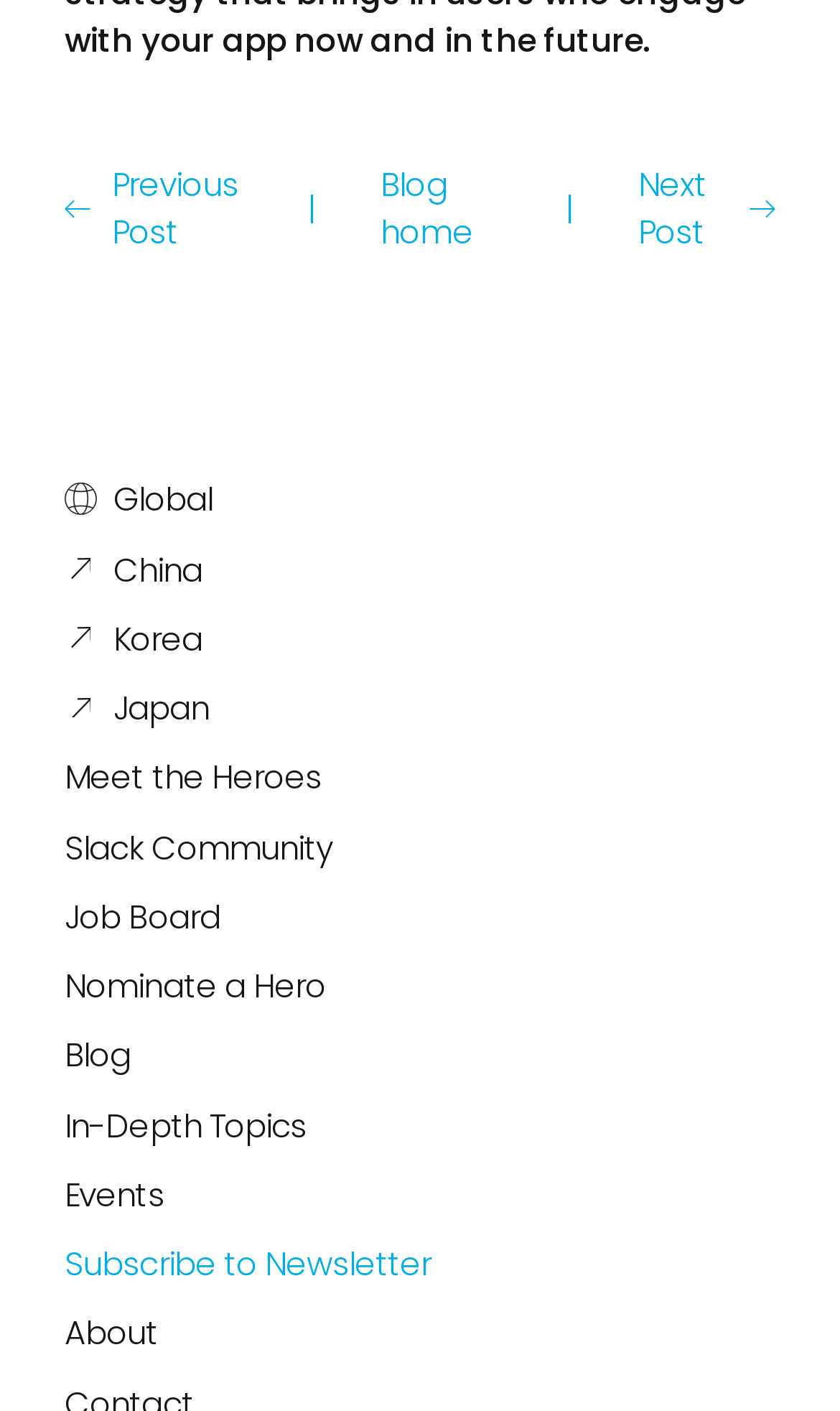Please give a succinct answer using a single word or phrase:
What is the separator between navigation links?

|